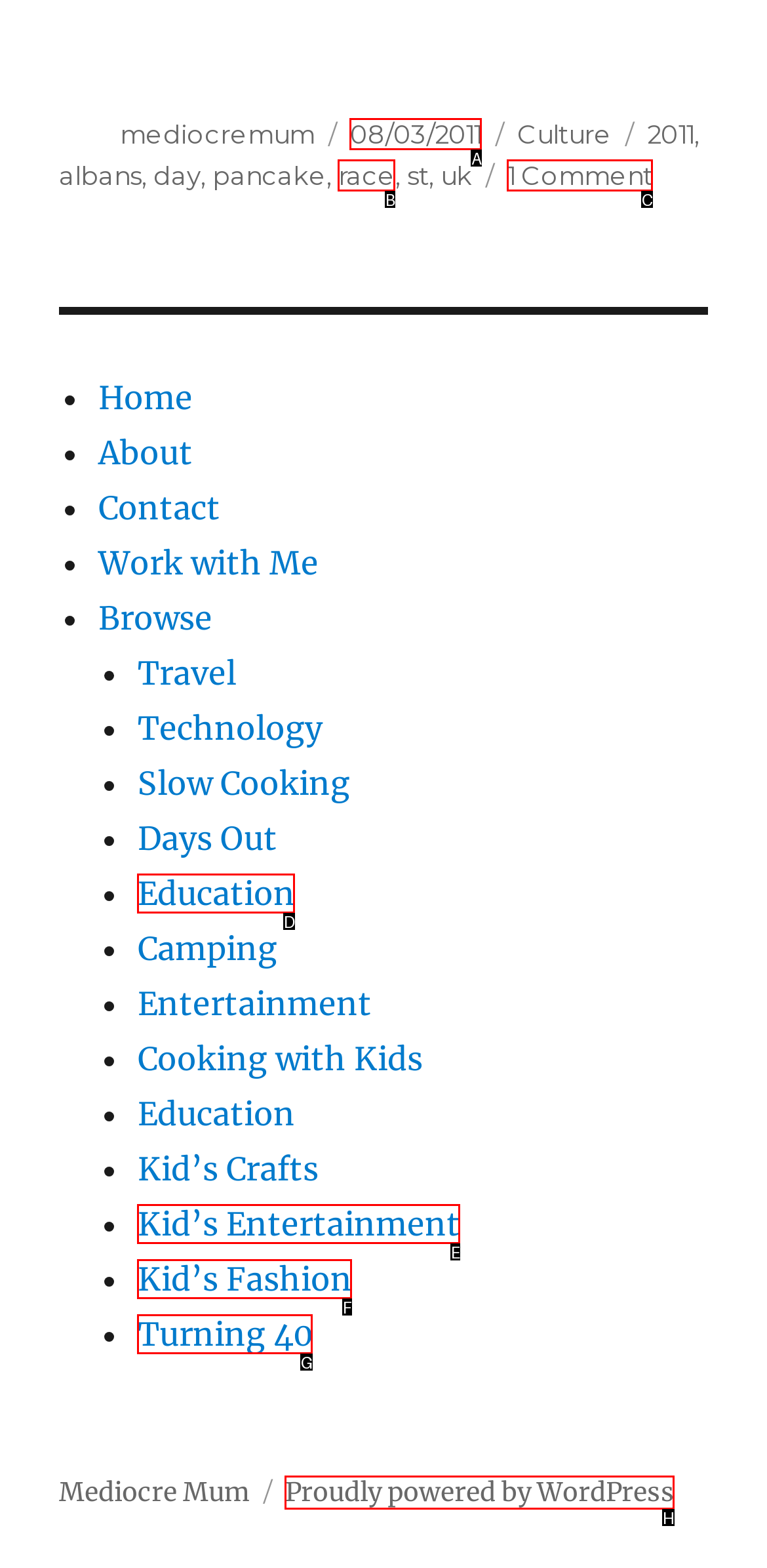Select the HTML element that best fits the description: Proudly powered by WordPress
Respond with the letter of the correct option from the choices given.

H